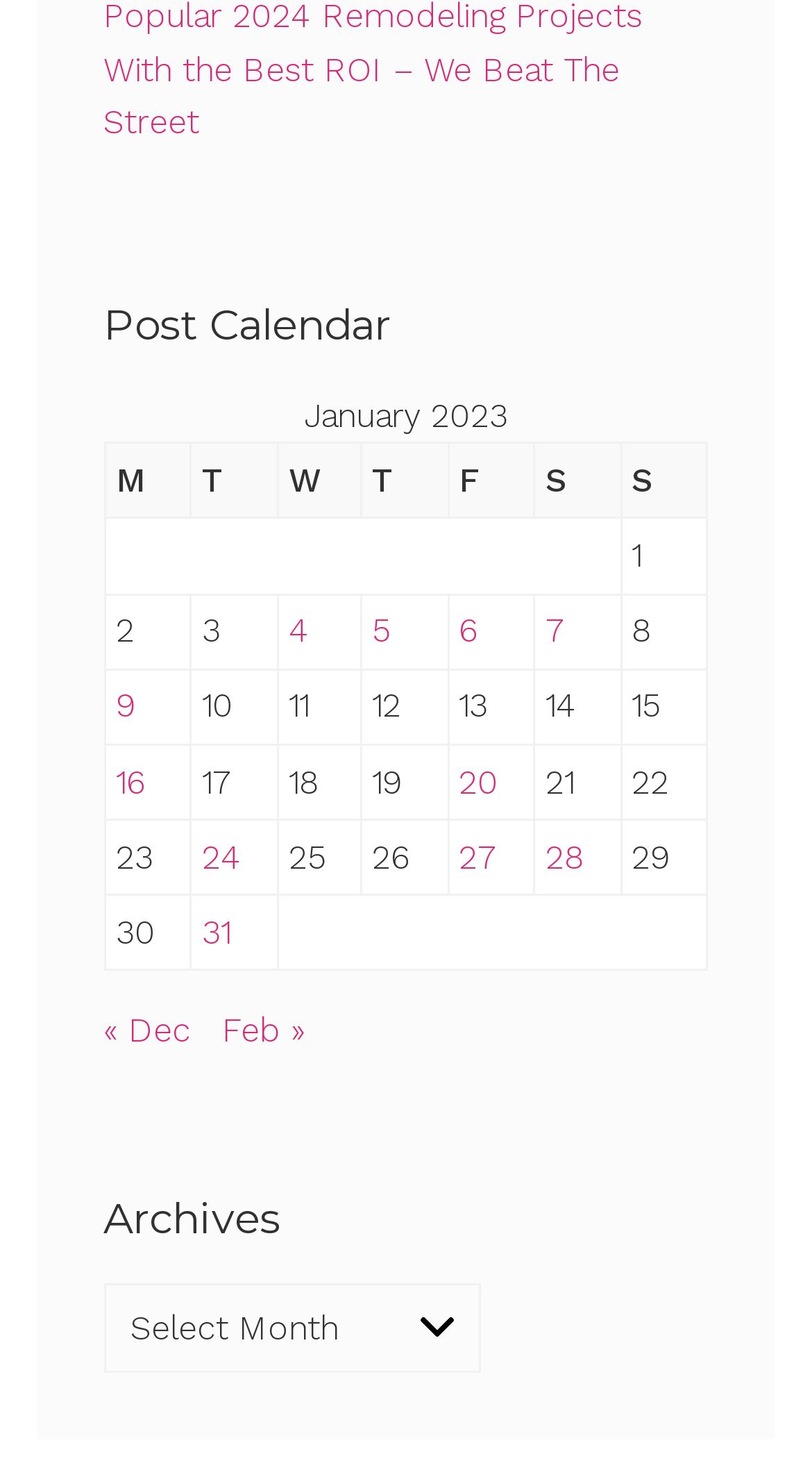Identify the bounding box coordinates of the section that should be clicked to achieve the task described: "View posts published on January 20, 2023".

[0.565, 0.521, 0.614, 0.548]